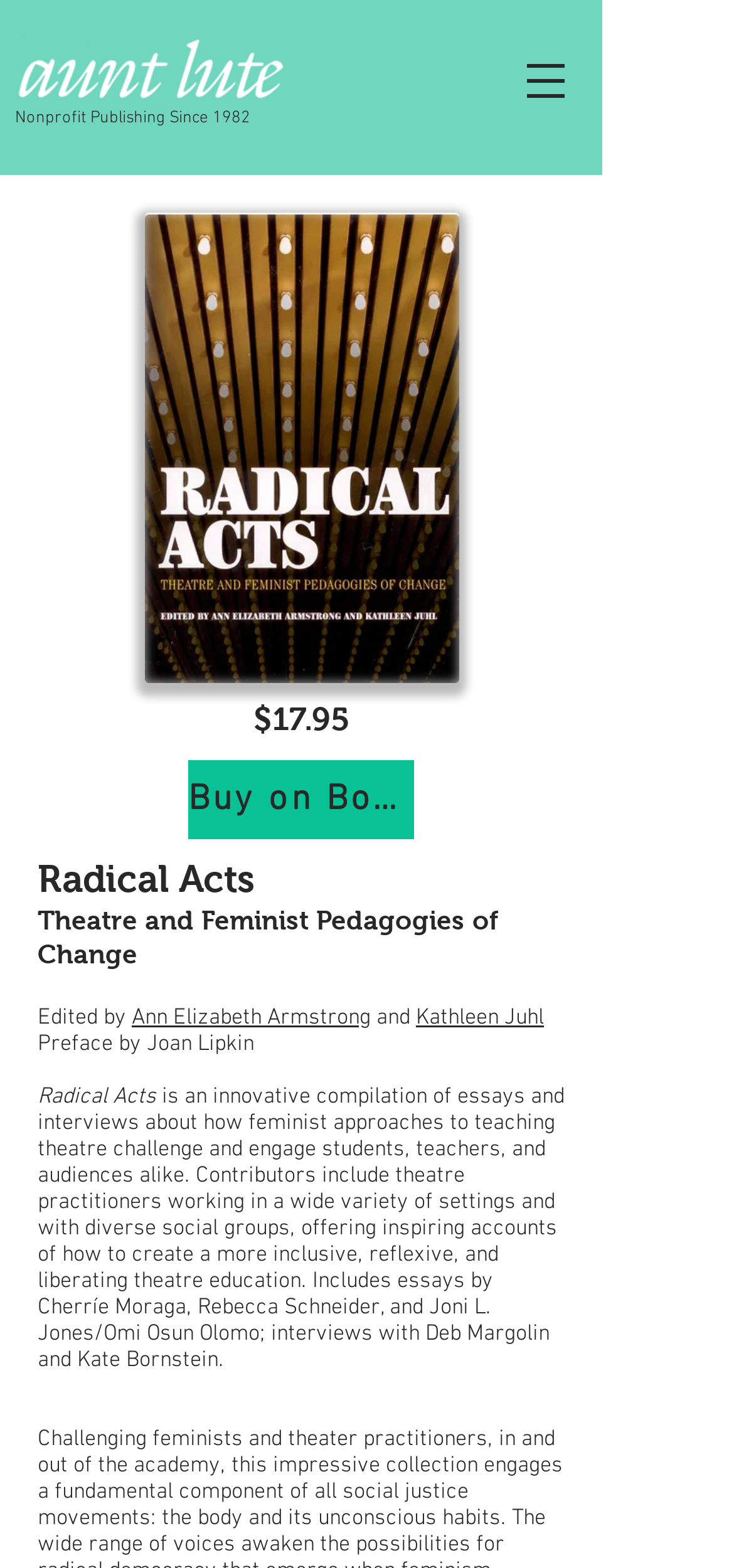Who wrote the preface of the book?
Identify the answer in the screenshot and reply with a single word or phrase.

Joan Lipkin